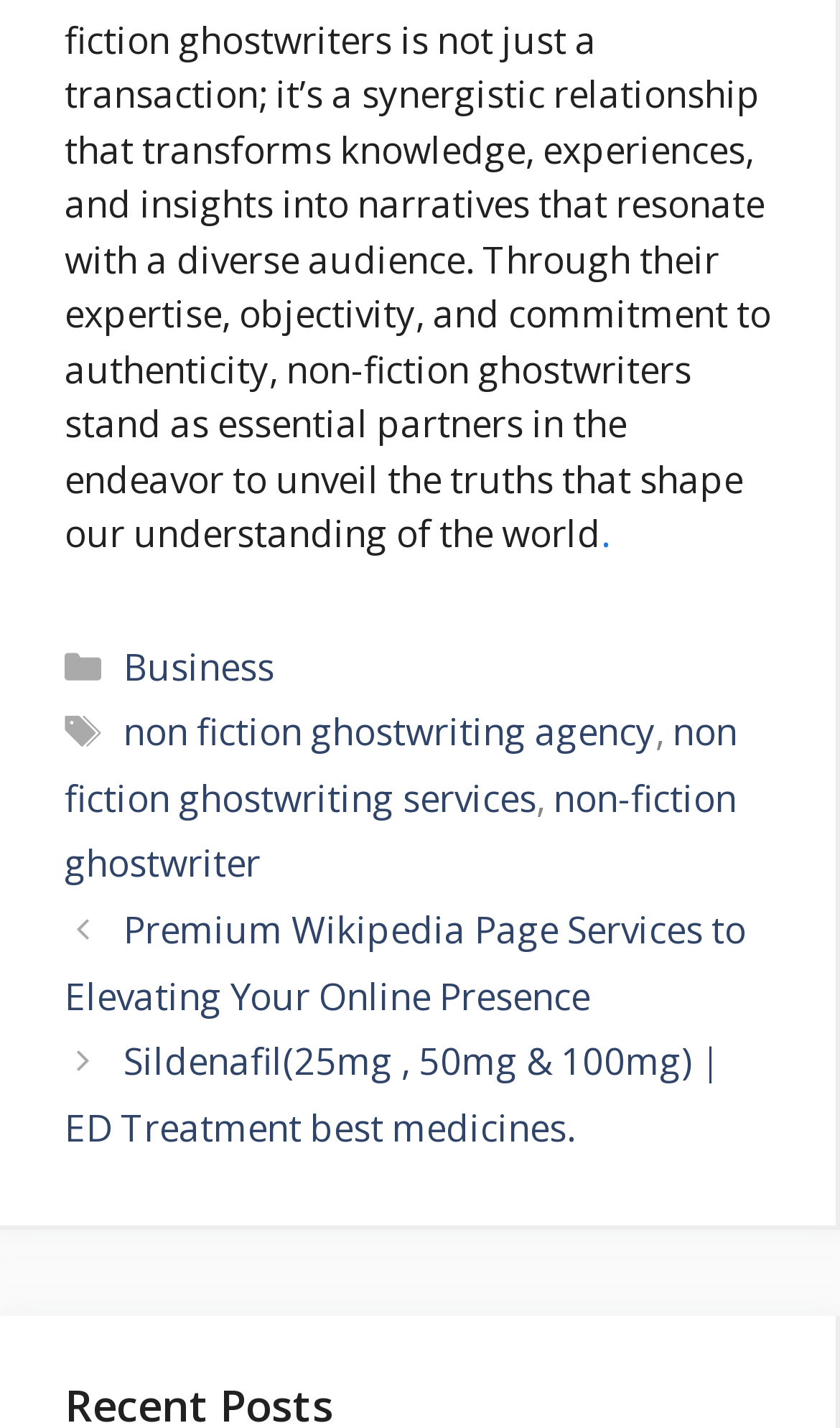What is the title of the first post?
From the details in the image, answer the question comprehensively.

I looked at the 'Posts' navigation section and found the first link with a post title. The title of the first post is 'Premium Wikipedia Page Services to Elevating Your Online Presence'.